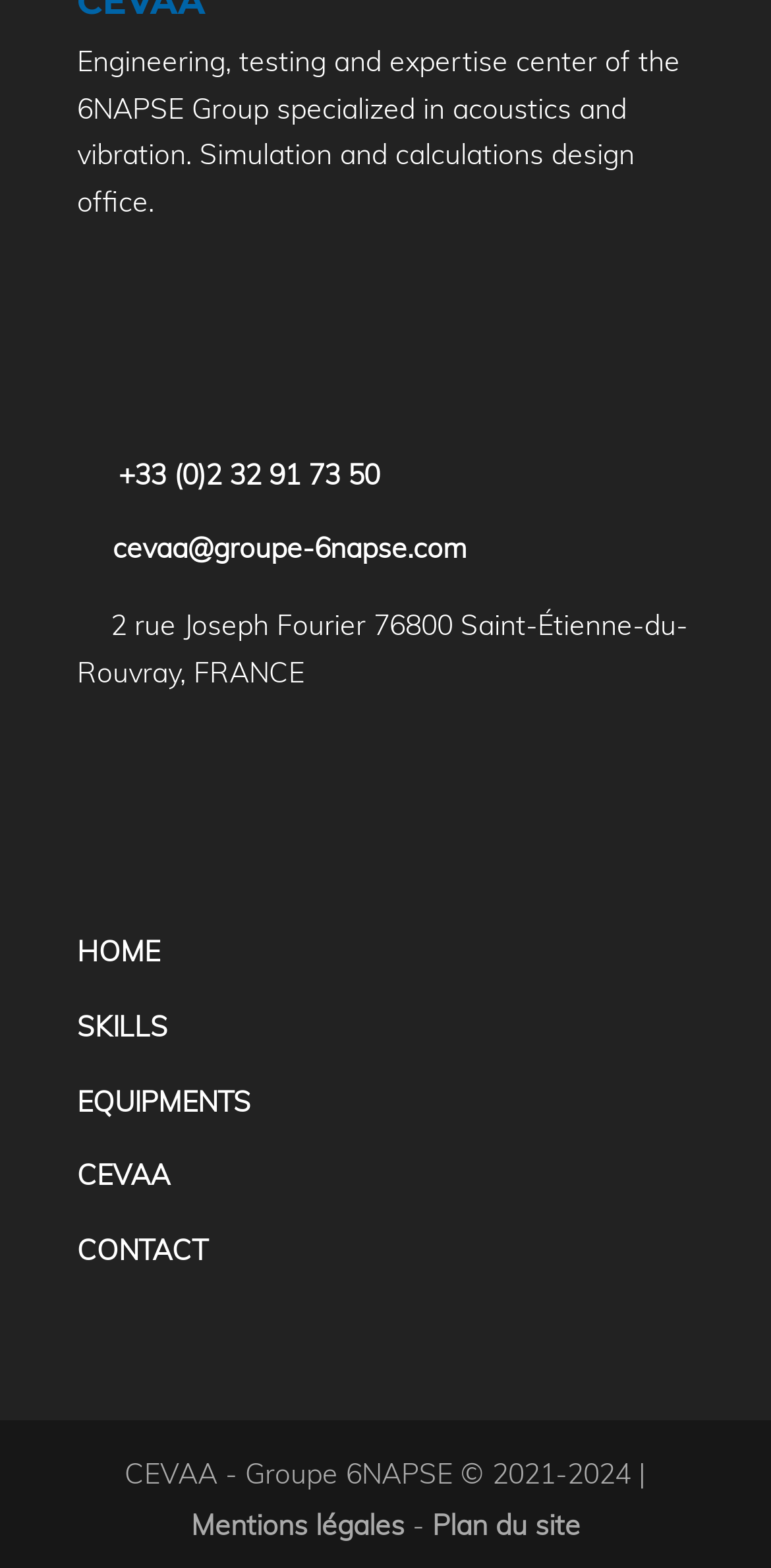Determine the bounding box coordinates of the clickable element to achieve the following action: 'check the equipments'. Provide the coordinates as four float values between 0 and 1, formatted as [left, top, right, bottom].

[0.1, 0.691, 0.326, 0.714]